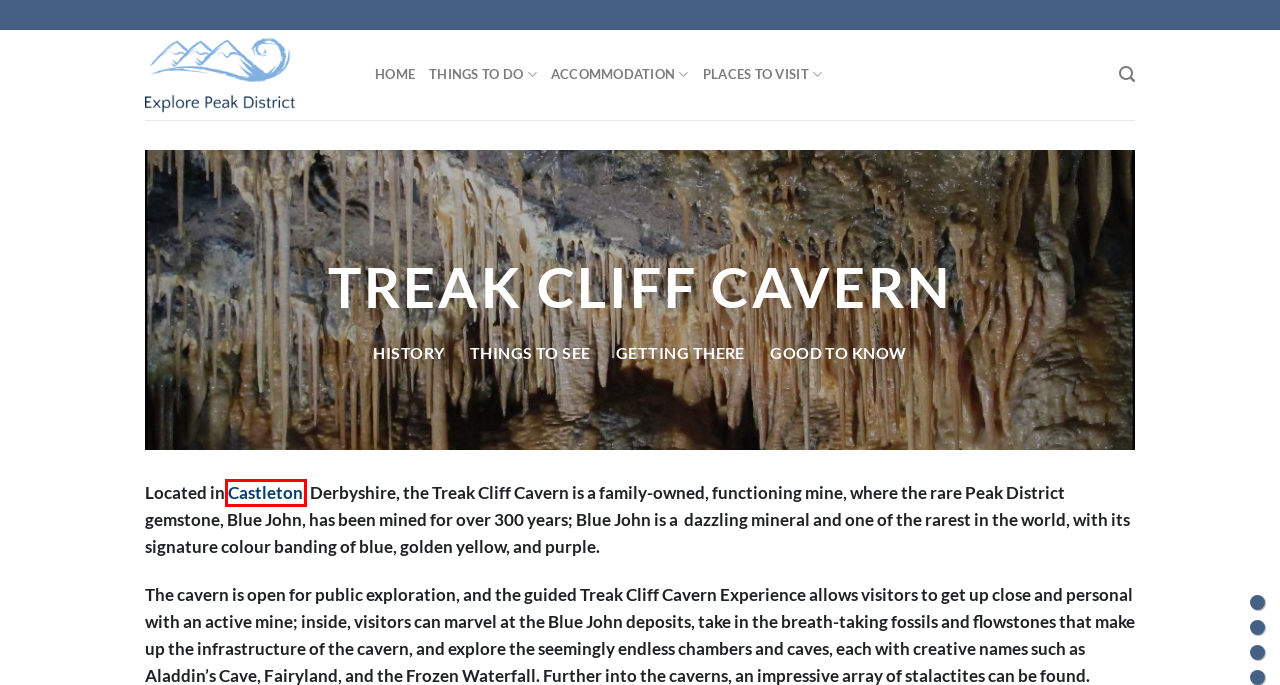You are looking at a webpage screenshot with a red bounding box around an element. Pick the description that best matches the new webpage after interacting with the element in the red bounding box. The possible descriptions are:
A. Privacy - Explore Peak District
B. Terms and Conditions - Explore Peak District
C. Things To Do - Explore Peak District
D. Castleton - Explore Peak District
E. Home - Explore Peak District
F. Chatsworth House - Explore Peak District
G. Peak District Accommodation | Derbyshire Stays- Explore Peak District
H. Places to Visit - Explore Peak District

D